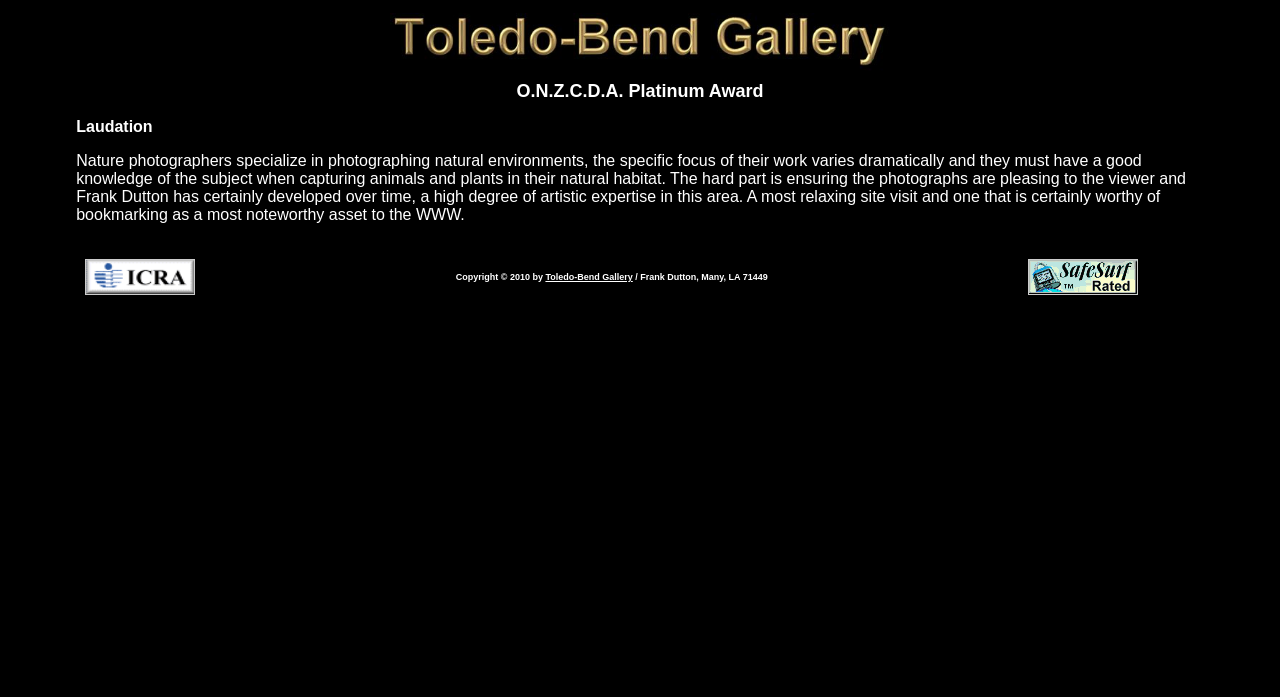Reply to the question with a single word or phrase:
What is the rating of the website?

SafeSurf Rated